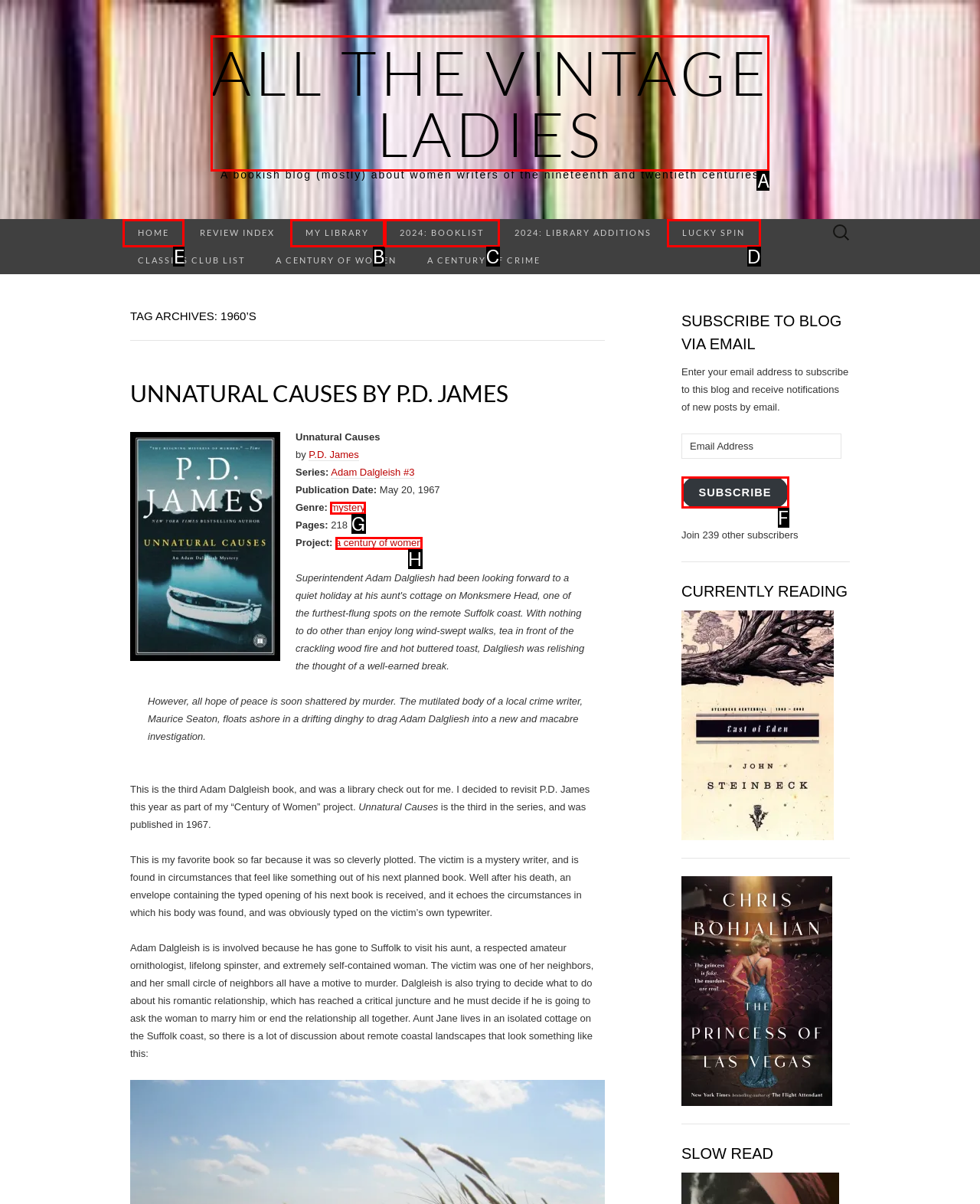Decide which UI element to click to accomplish the task: Go to the home page
Respond with the corresponding option letter.

E